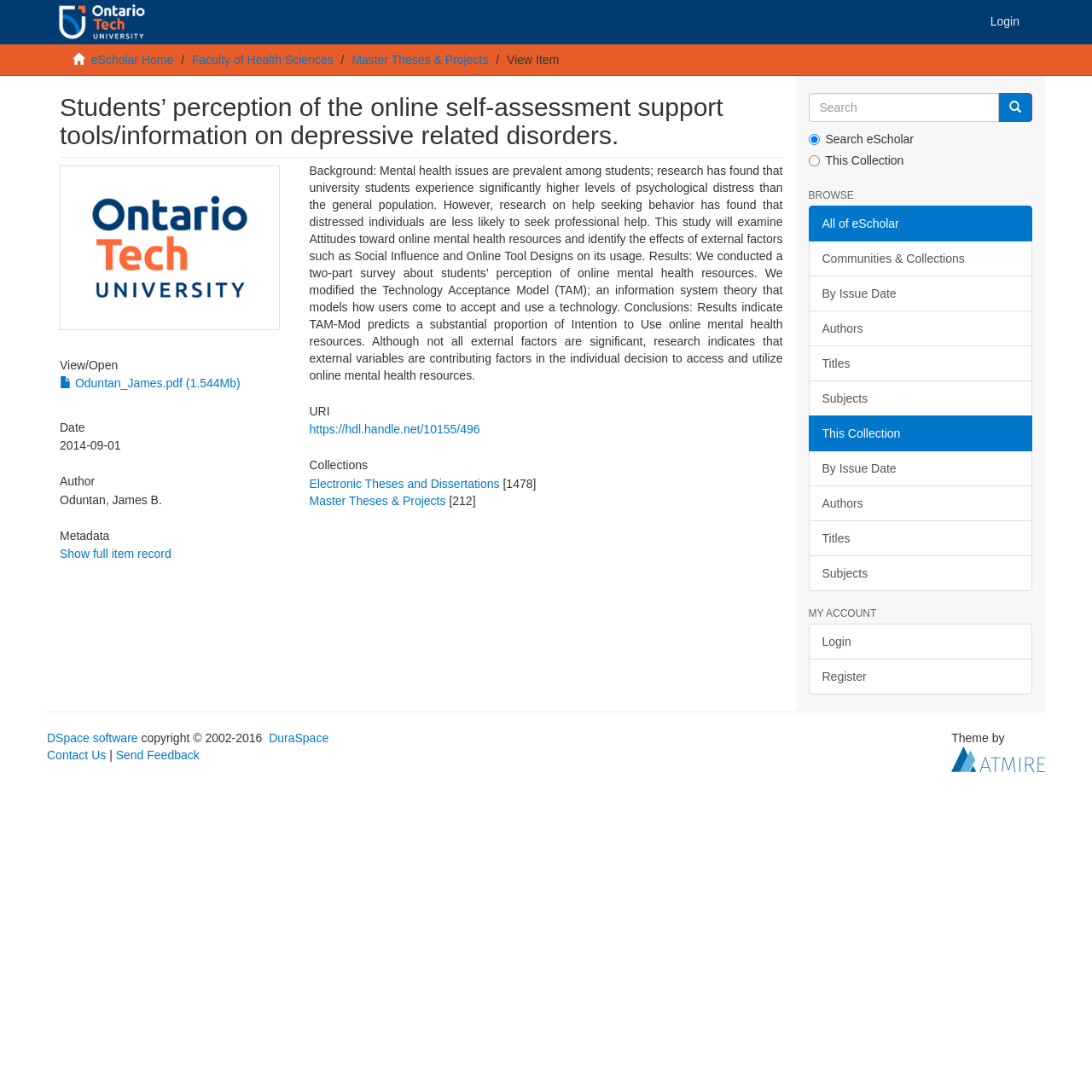Determine the bounding box coordinates of the section to be clicked to follow the instruction: "login". The coordinates should be given as four float numbers between 0 and 1, formatted as [left, top, right, bottom].

[0.895, 0.0, 0.945, 0.039]